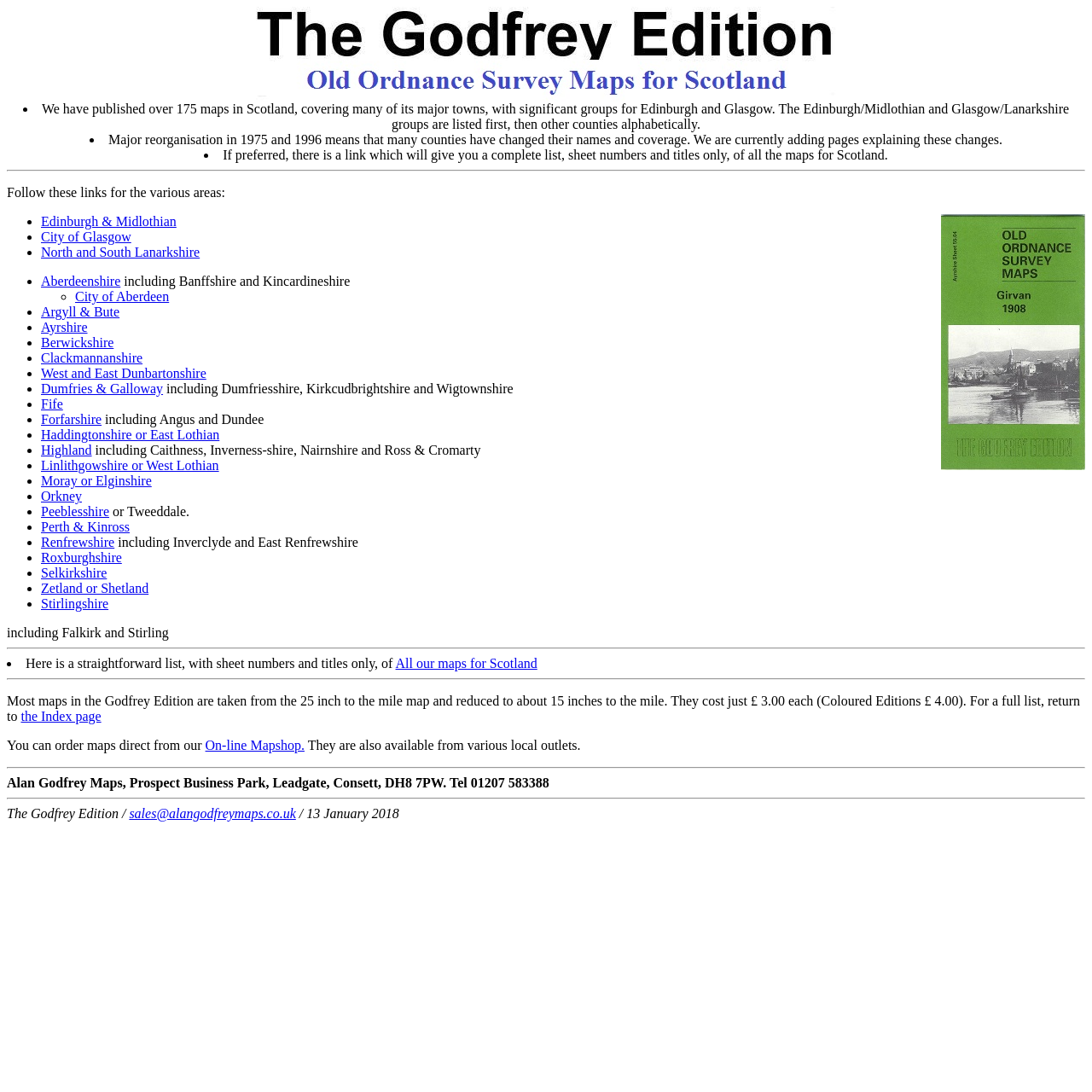Provide a short, one-word or phrase answer to the question below:
What is the business park where Alan Godfrey Maps is located?

Prospect Business Park